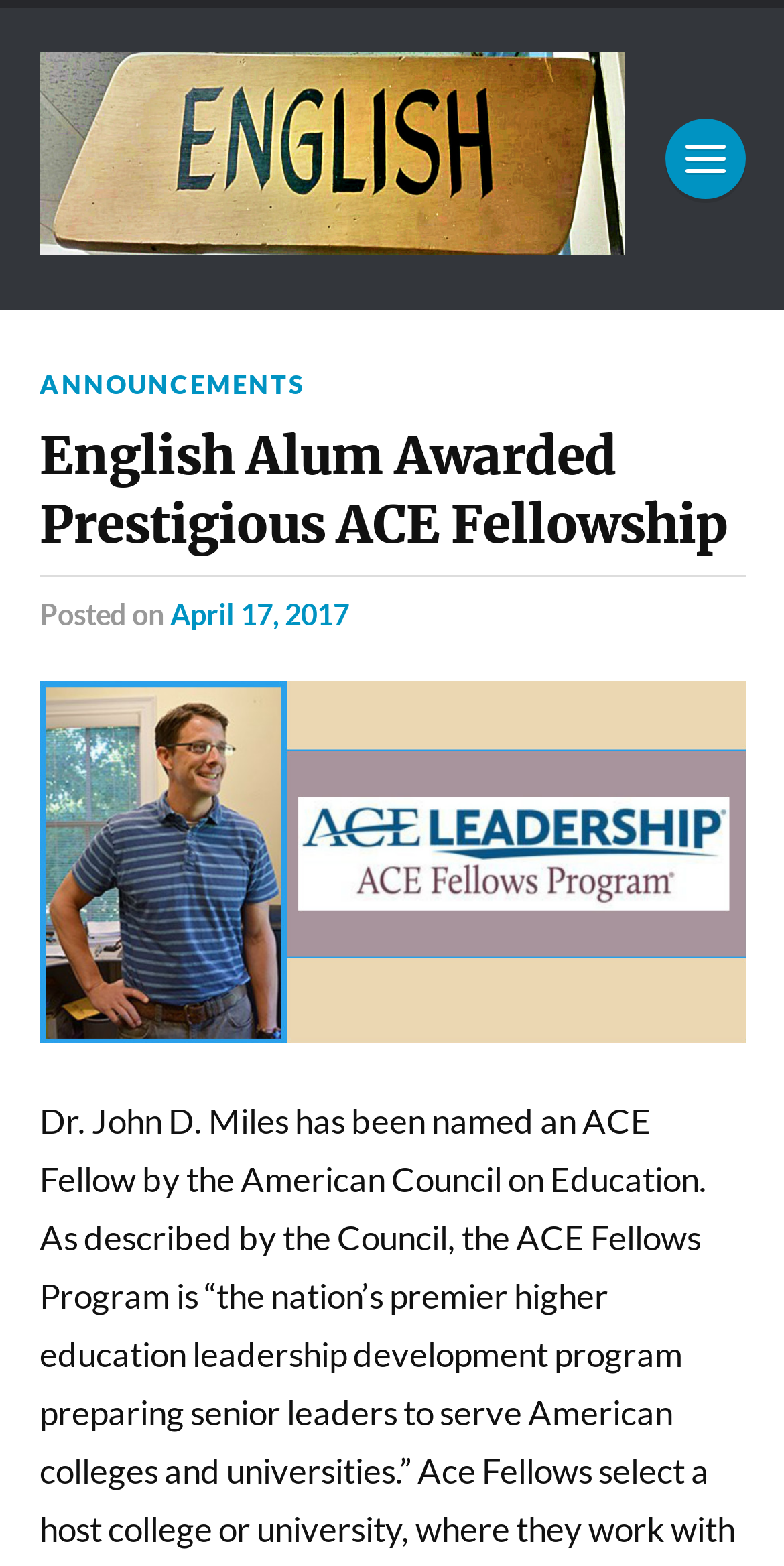Identify the bounding box for the UI element described as: "English News & Notes". The coordinates should be four float numbers between 0 and 1, i.e., [left, top, right, bottom].

[0.05, 0.135, 0.796, 0.17]